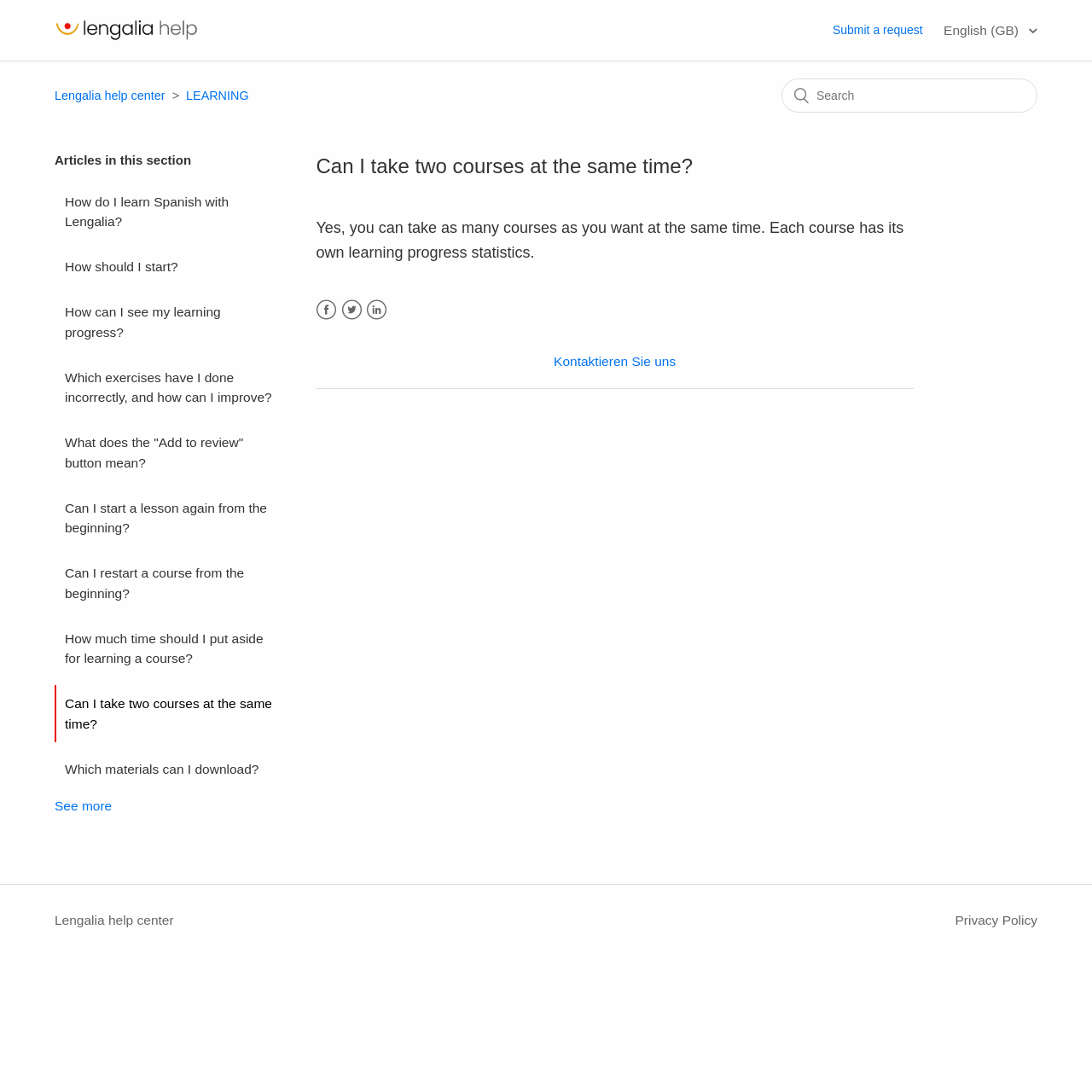Please provide a one-word or short phrase answer to the question:
What is the purpose of the search box?

To search articles